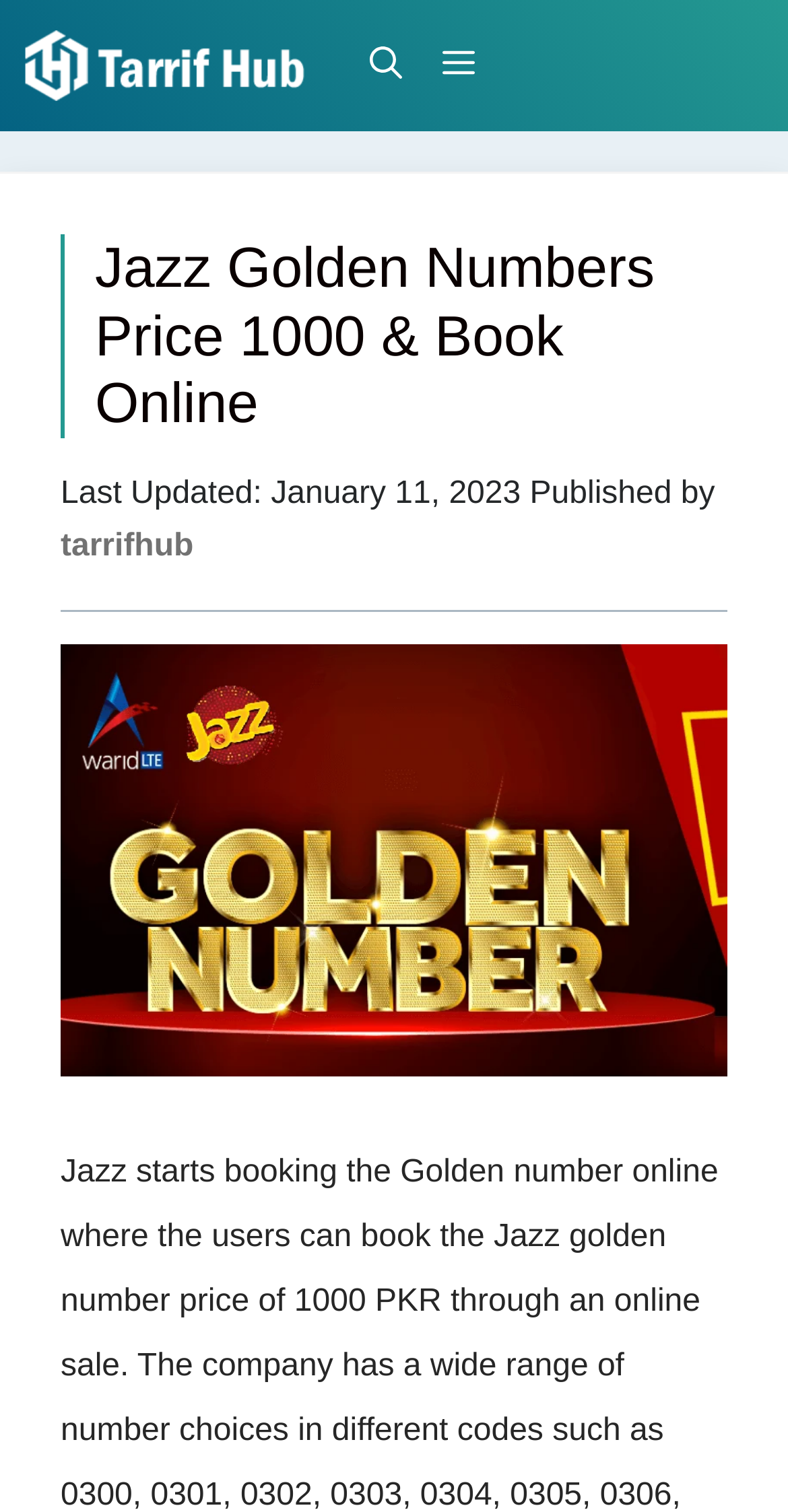Predict the bounding box coordinates for the UI element described as: "Menu". The coordinates should be four float numbers between 0 and 1, presented as [left, top, right, bottom].

[0.535, 0.0, 0.627, 0.087]